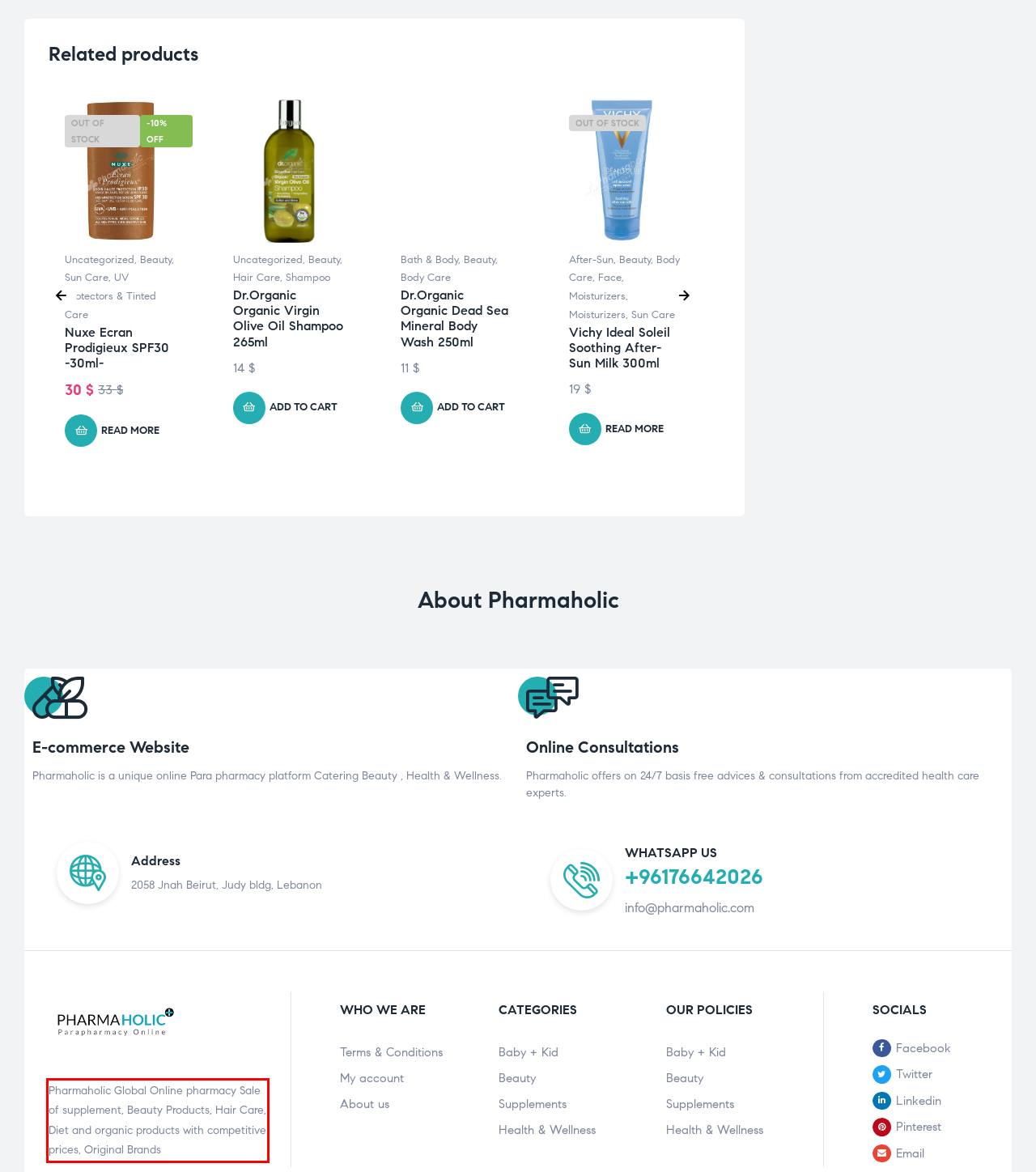By examining the provided screenshot of a webpage, recognize the text within the red bounding box and generate its text content.

Pharmaholic Global Online pharmacy Sale of supplement, Beauty Products, Hair Care, Diet and organic products with competitive prices, Original Brands